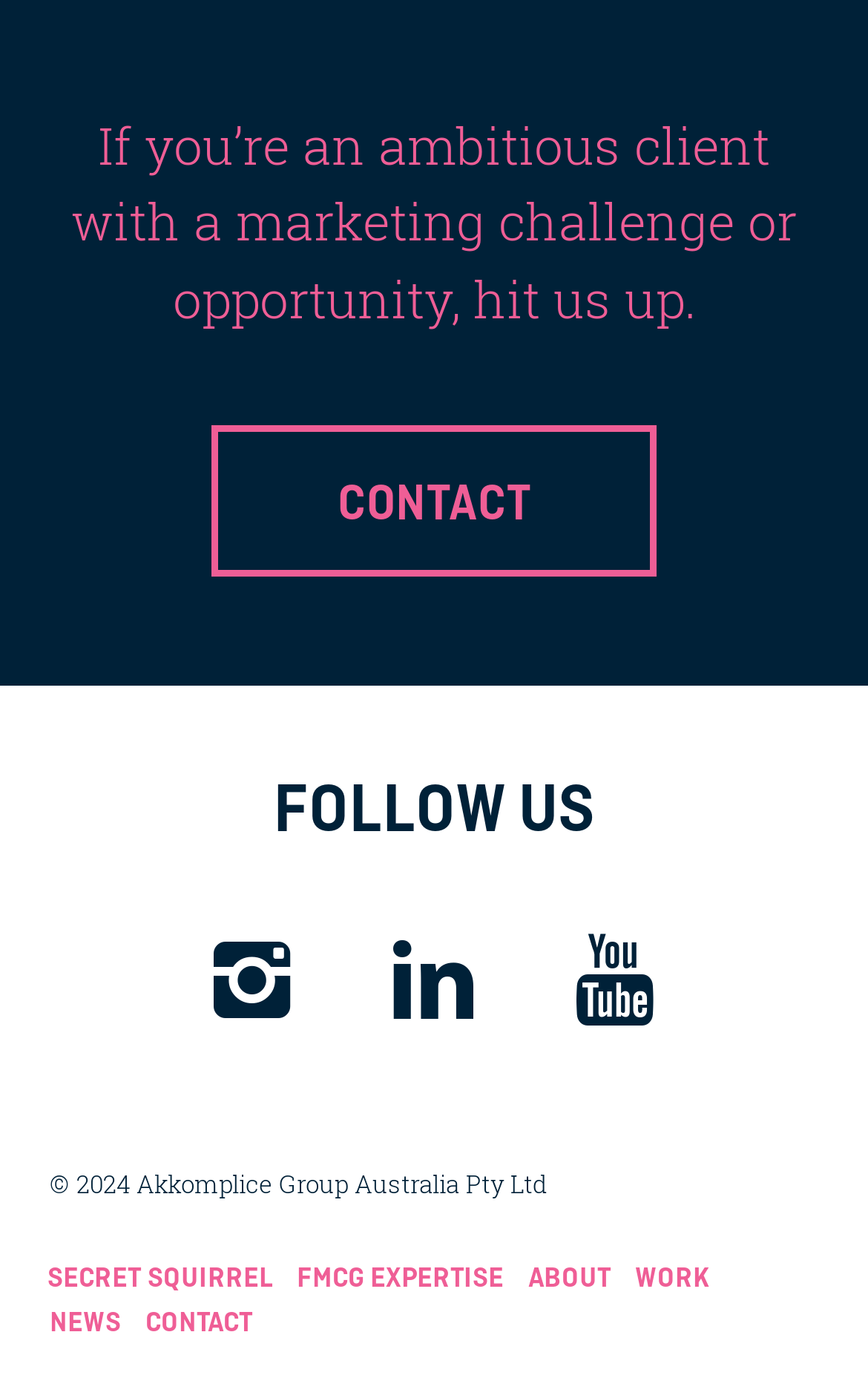What is the copyright information on the webpage?
Give a single word or phrase answer based on the content of the image.

2024 Akkomplice Group Australia Pty Ltd